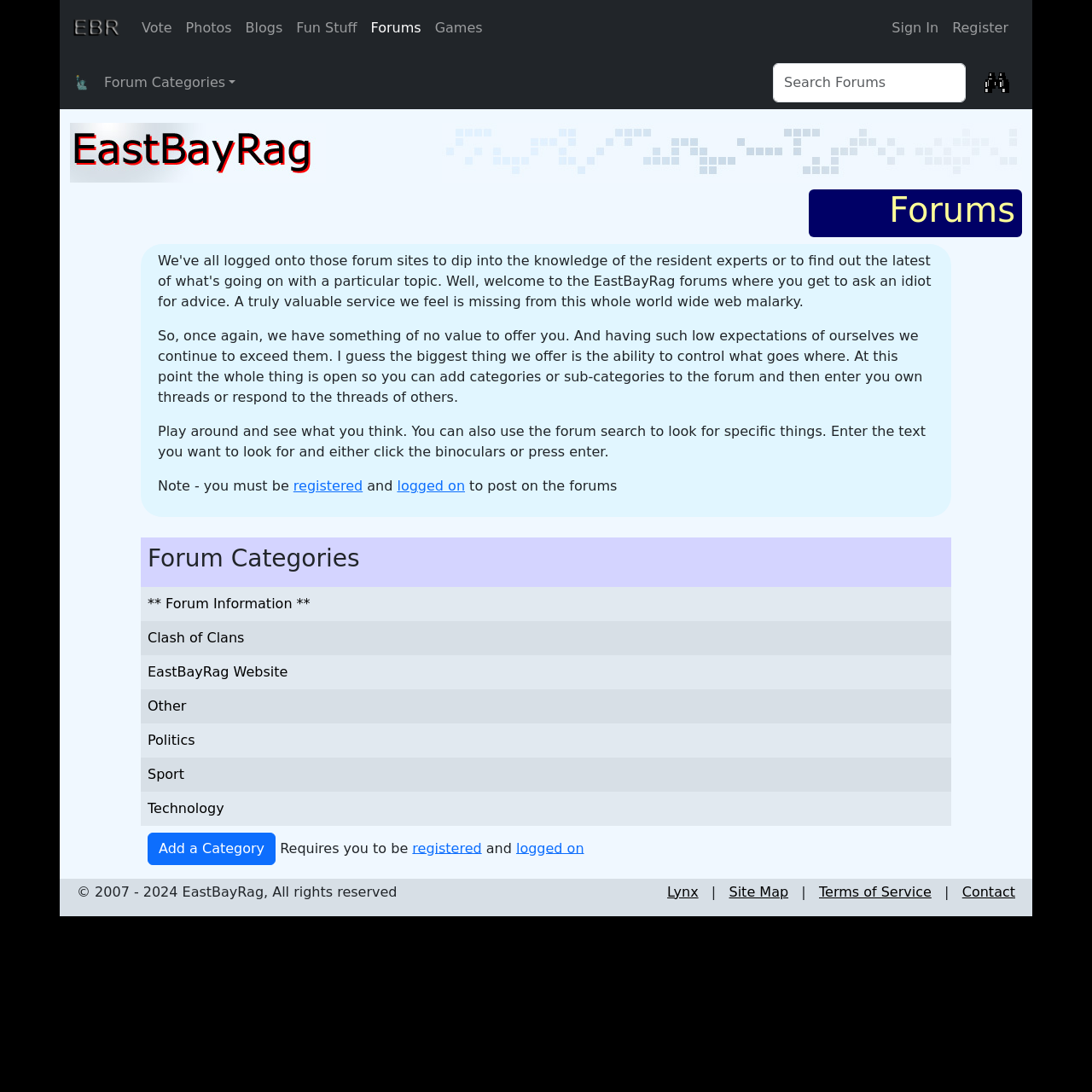Determine the bounding box coordinates for the area you should click to complete the following instruction: "Search in the forum".

[0.708, 0.058, 0.936, 0.094]